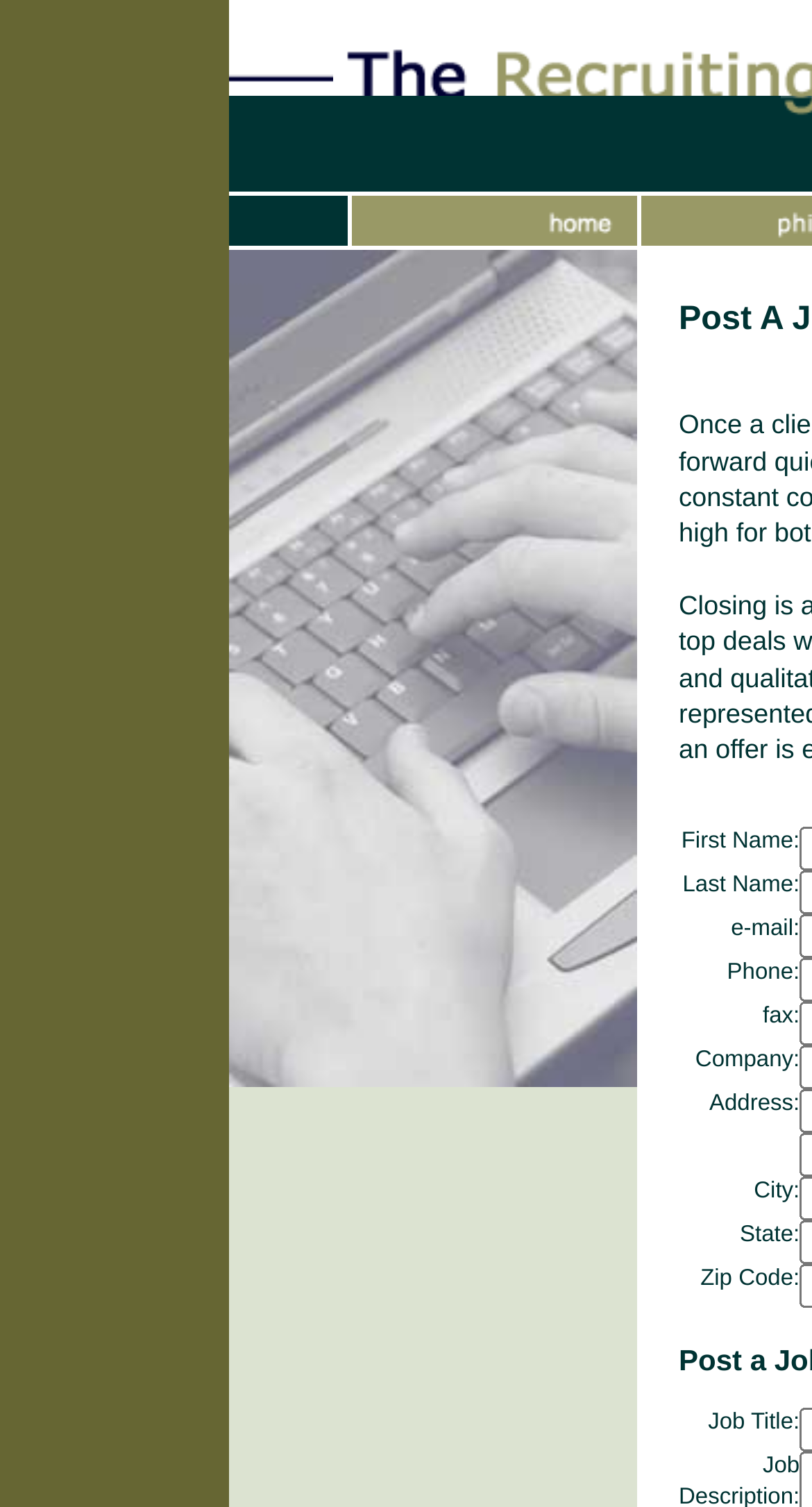Provide a short answer to the following question with just one word or phrase: What is the first menu item on the top?

Home